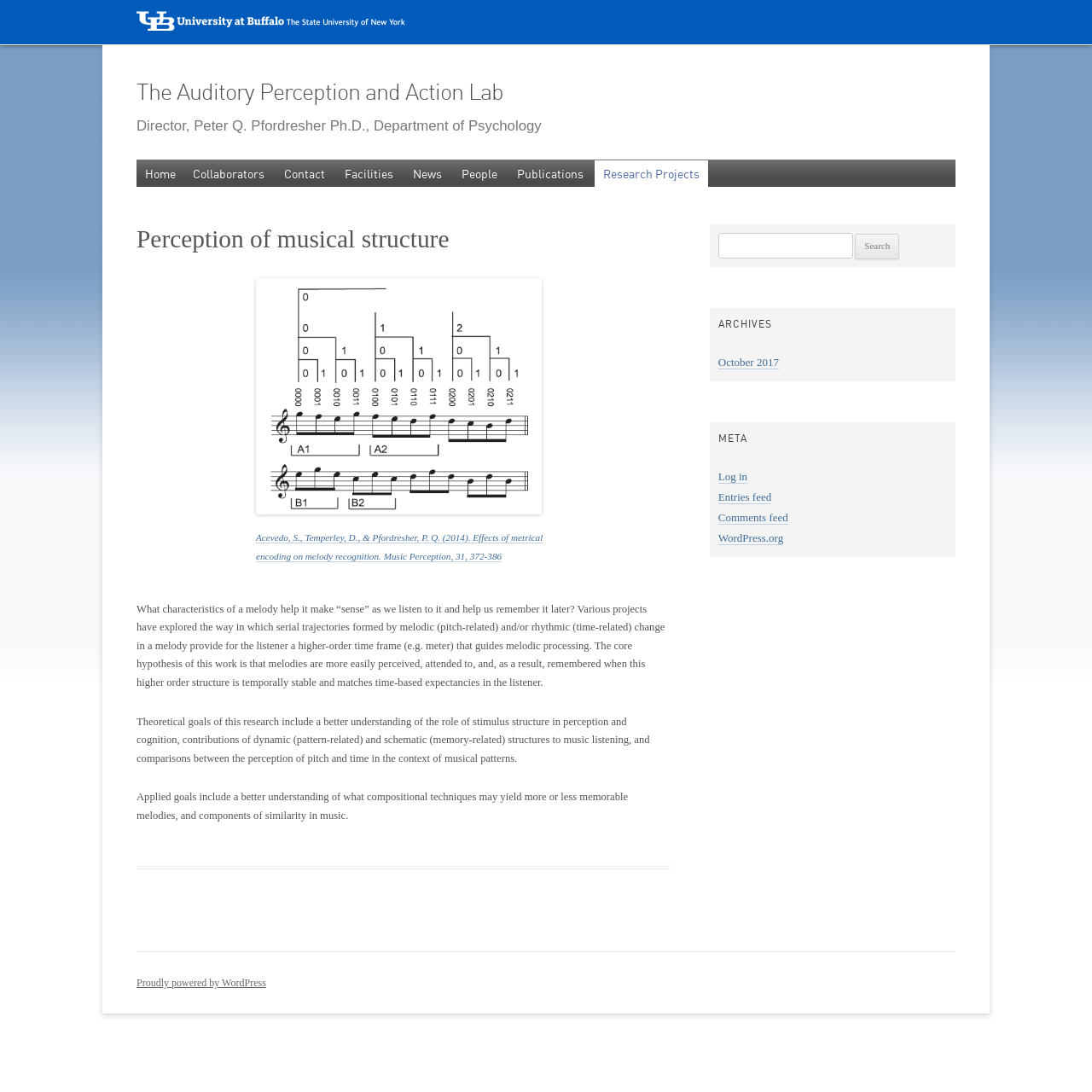Please determine the bounding box coordinates for the UI element described here. Use the format (top-left x, top-left y, bottom-right x, bottom-right y) with values bounded between 0 and 1: Log in

[0.658, 0.43, 0.684, 0.443]